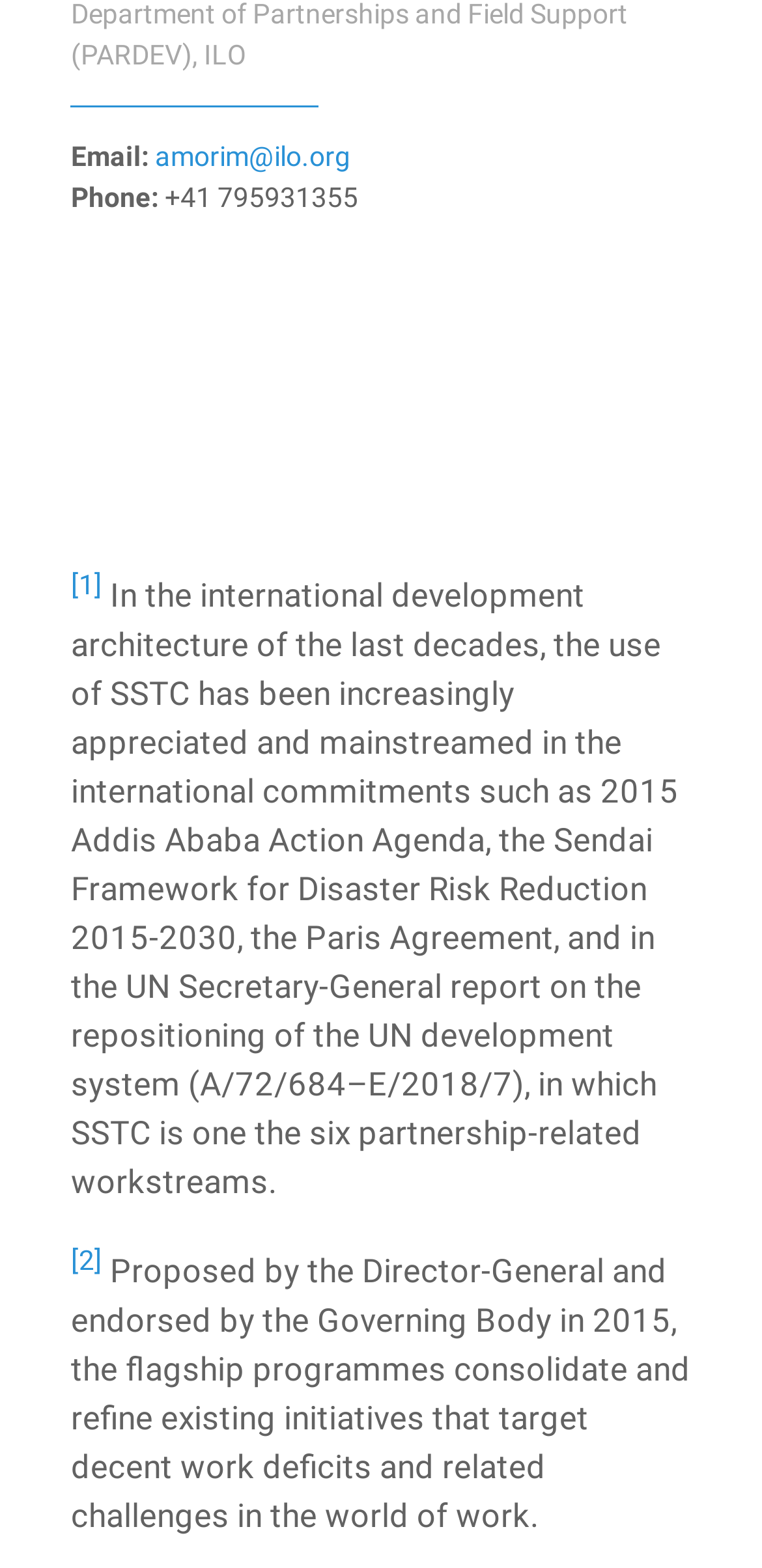Given the element description [2], predict the bounding box coordinates for the UI element in the webpage screenshot. The format should be (top-left x, top-left y, bottom-right x, bottom-right y), and the values should be between 0 and 1.

[0.093, 0.798, 0.134, 0.823]